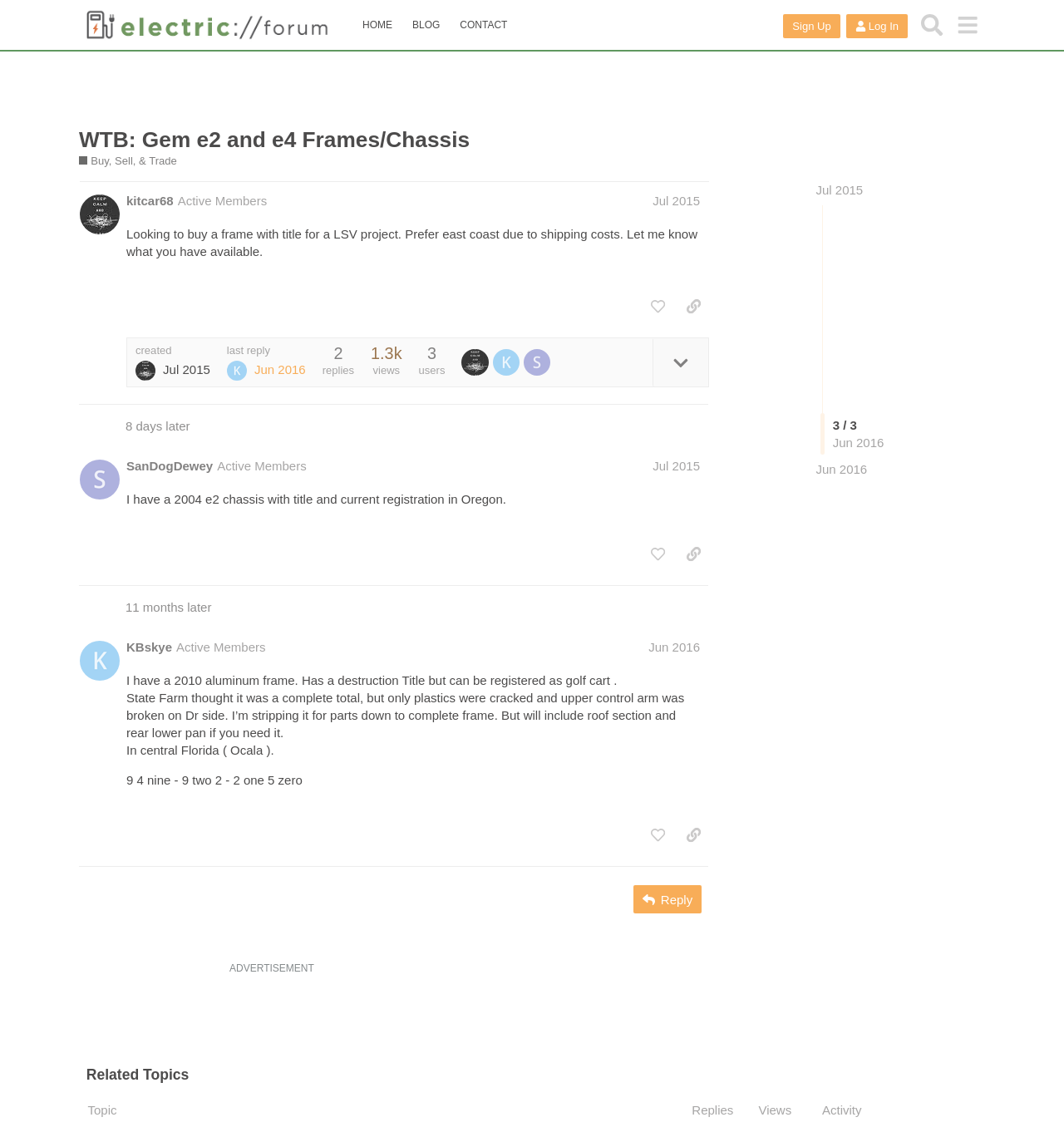Please determine the bounding box coordinates of the clickable area required to carry out the following instruction: "Like the first post". The coordinates must be four float numbers between 0 and 1, represented as [left, top, right, bottom].

[0.604, 0.259, 0.633, 0.285]